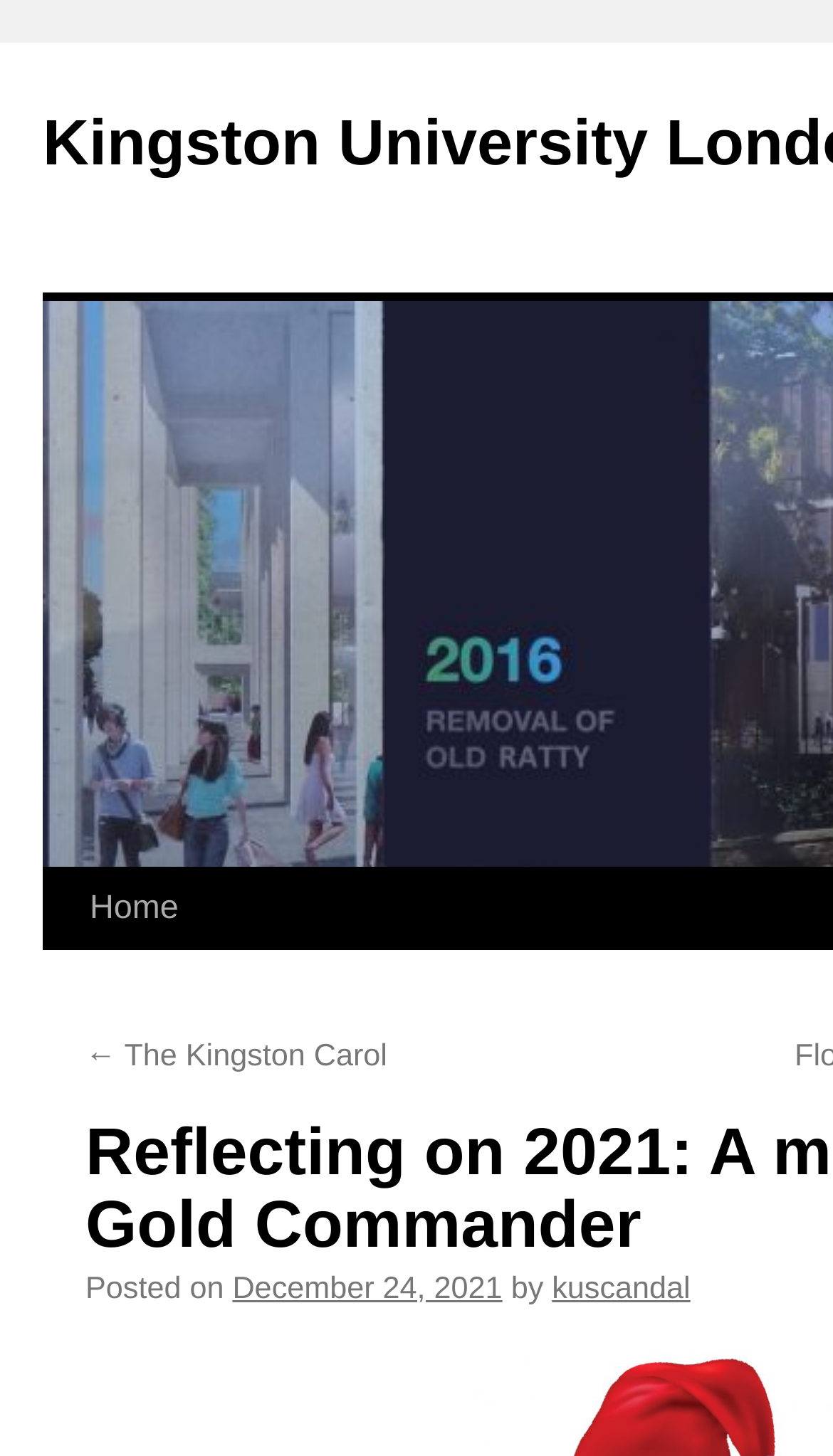Identify the primary heading of the webpage and provide its text.

Reflecting on 2021: A message from your Gold Commander